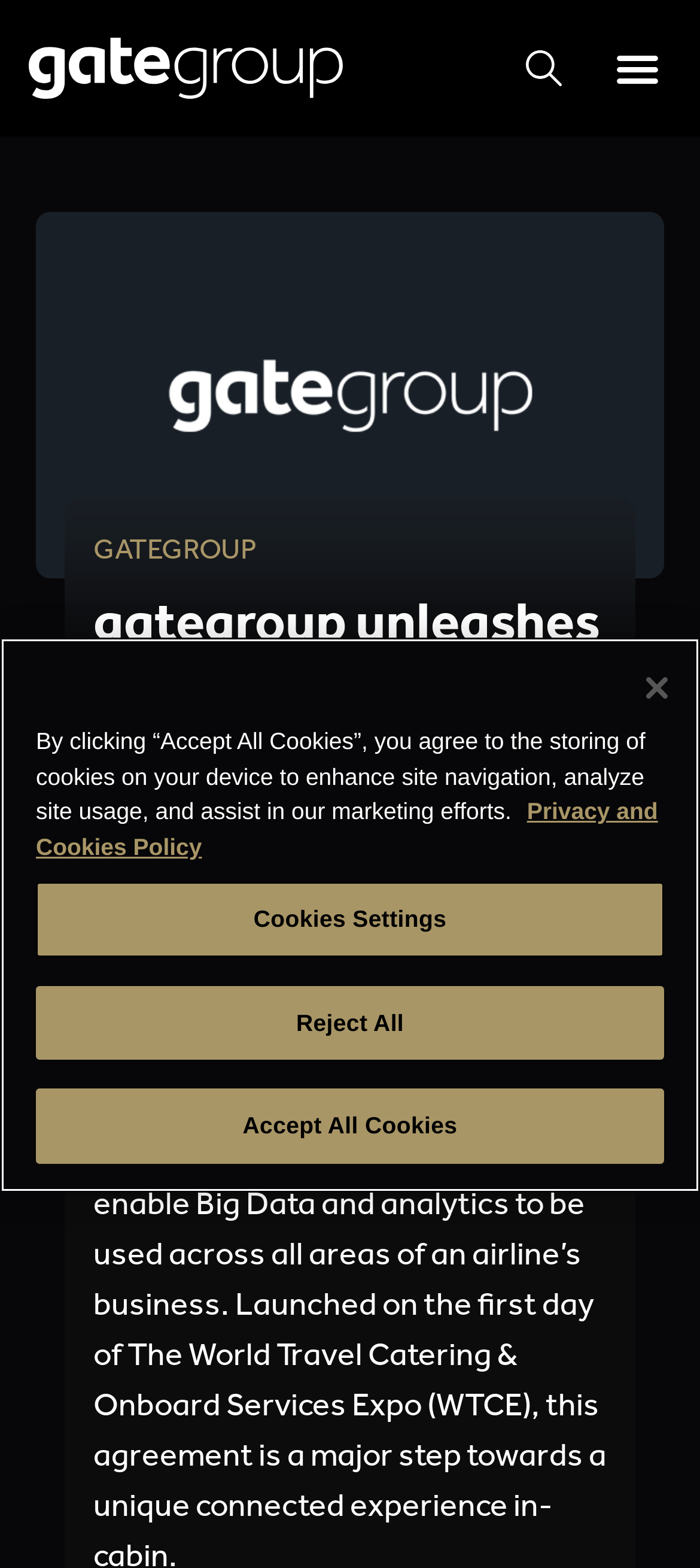What is the text on the top of the webpage?
Refer to the image and respond with a one-word or short-phrase answer.

GATEGROUP